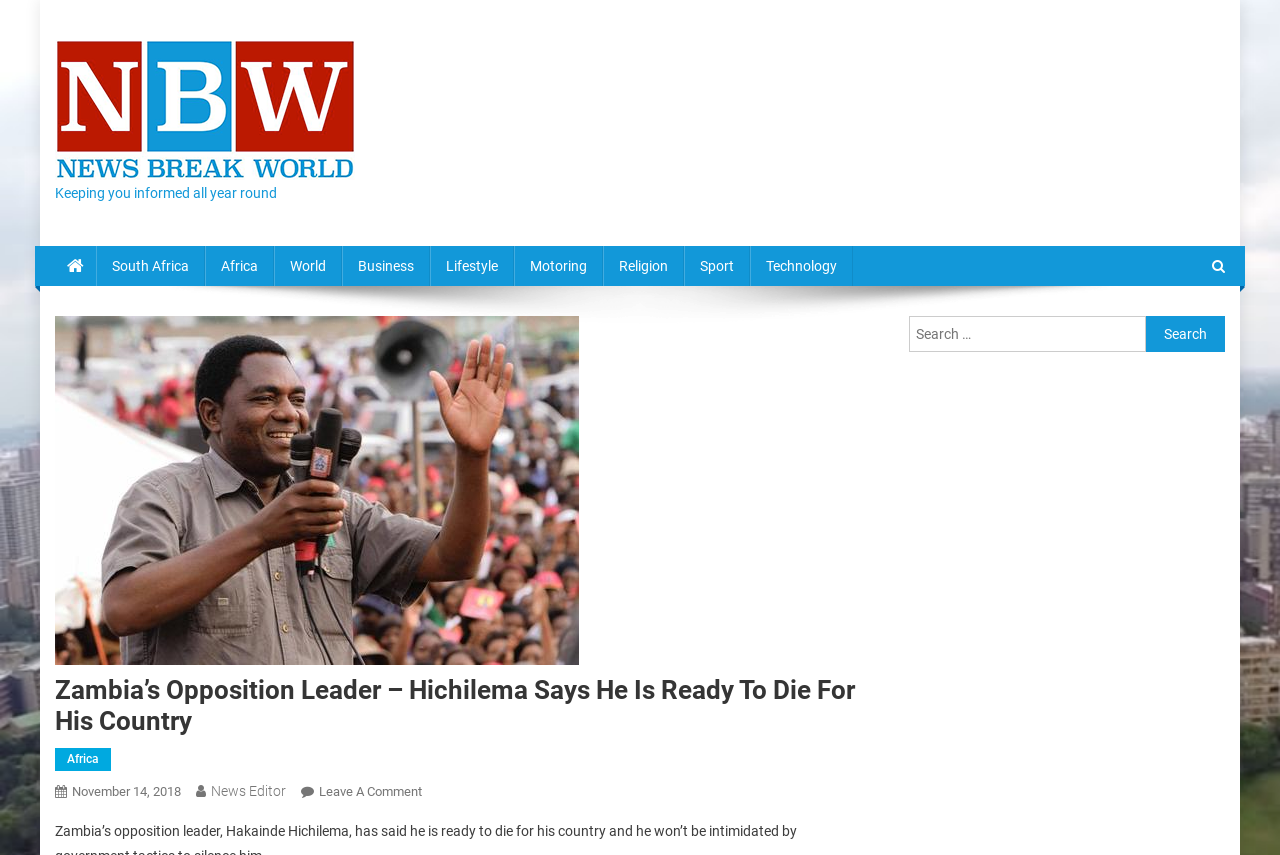Find the bounding box coordinates for the area that must be clicked to perform this action: "Leave a comment on the article".

[0.249, 0.917, 0.33, 0.934]